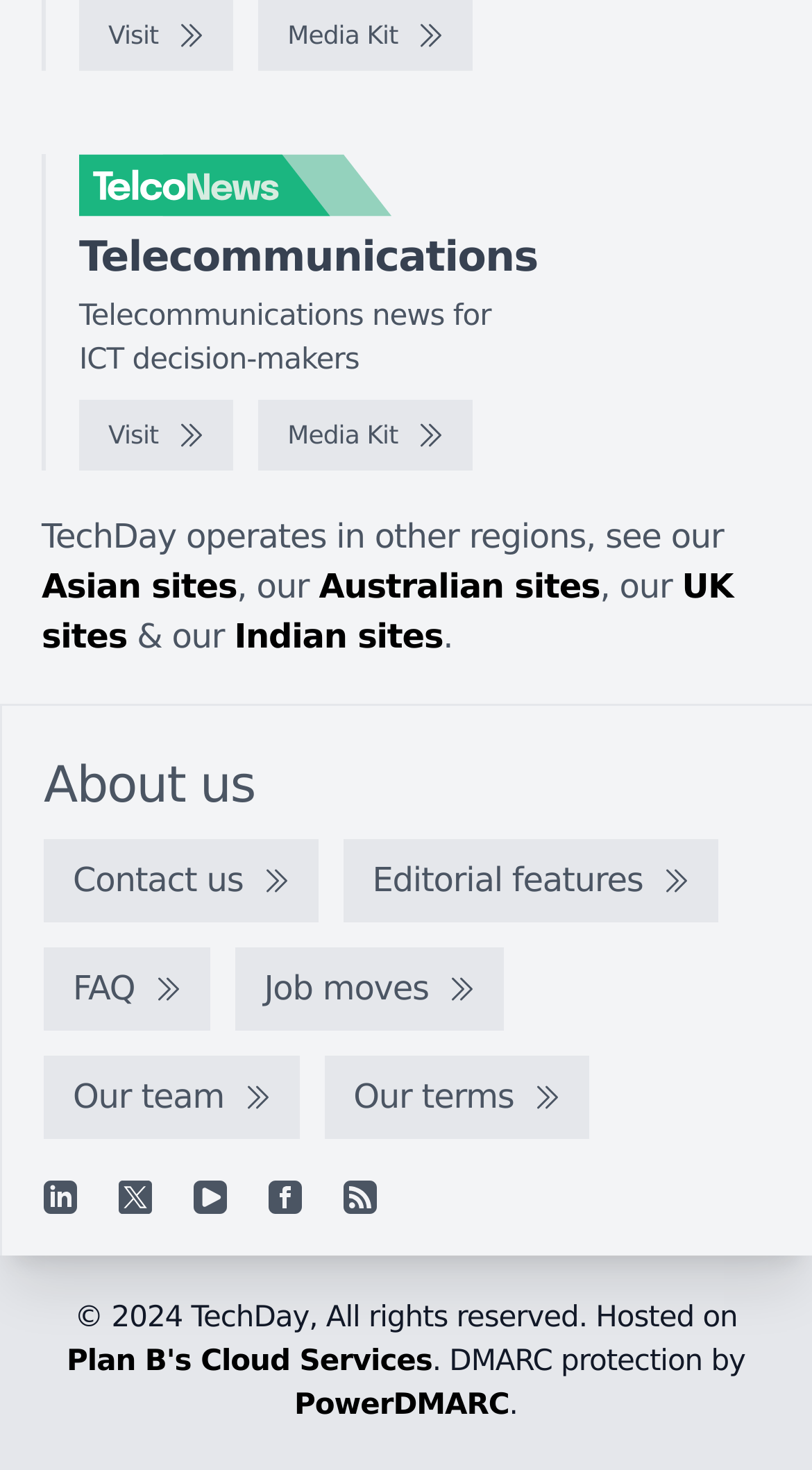Please identify the bounding box coordinates of the area I need to click to accomplish the following instruction: "Visit the website".

[0.097, 0.001, 0.287, 0.049]